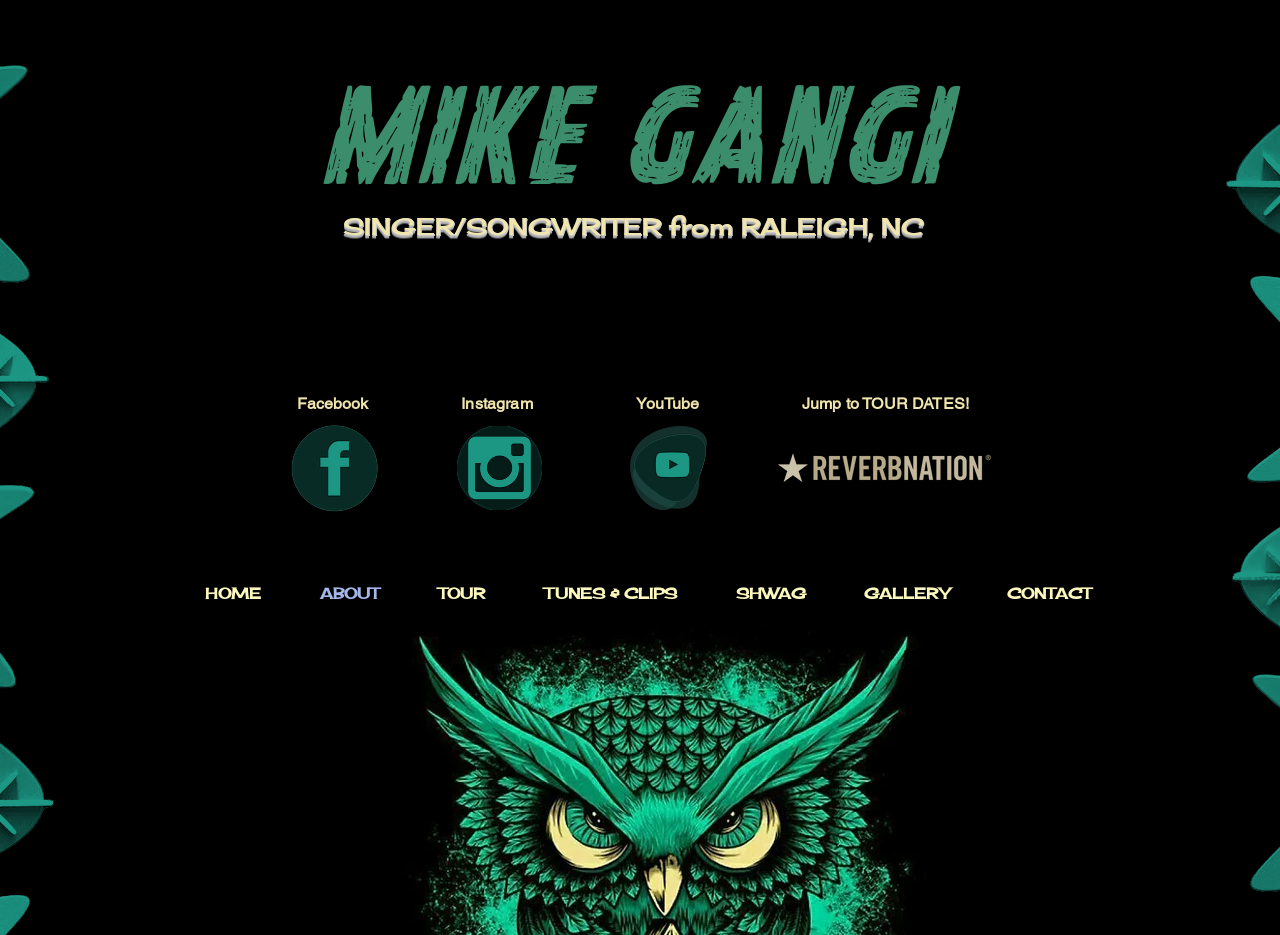Identify the bounding box coordinates of the element that should be clicked to fulfill this task: "Click on Mike Gangi's name". The coordinates should be provided as four float numbers between 0 and 1, i.e., [left, top, right, bottom].

[0.25, 0.064, 0.739, 0.22]